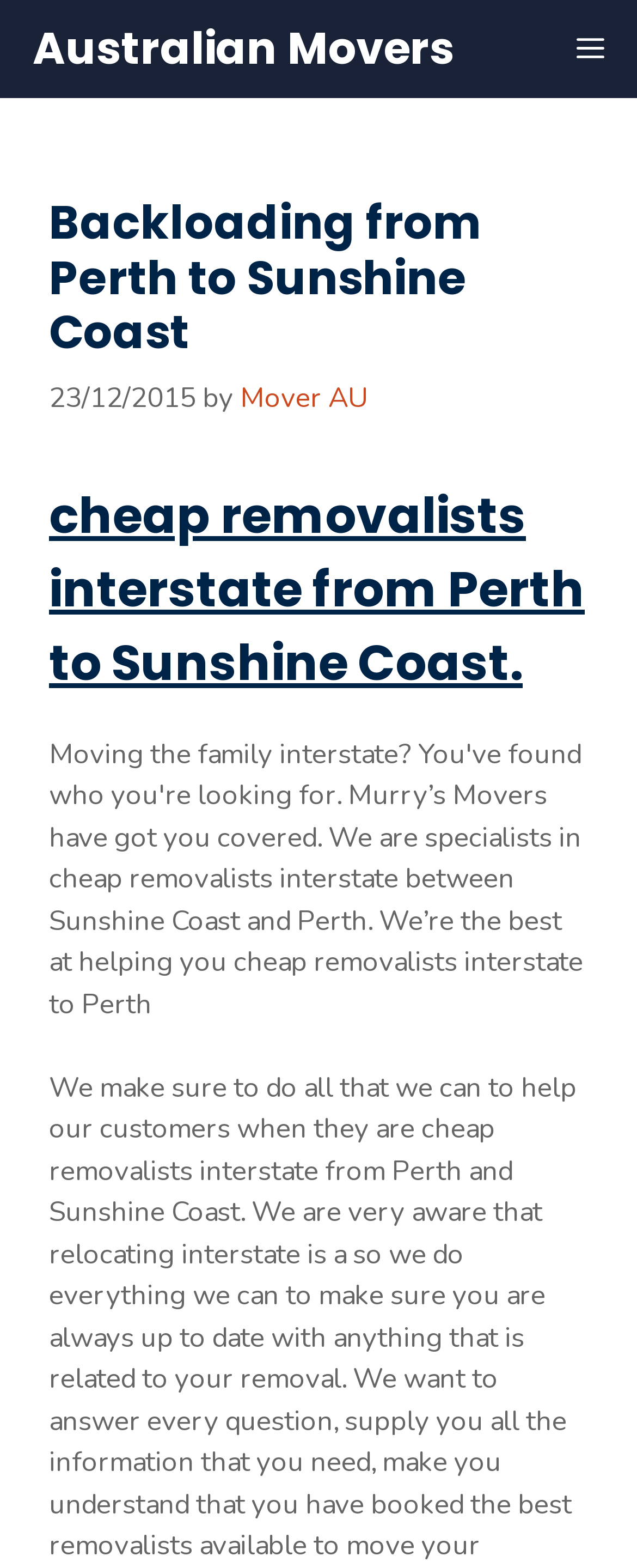Please determine the headline of the webpage and provide its content.

Backloading from Perth to Sunshine Coast